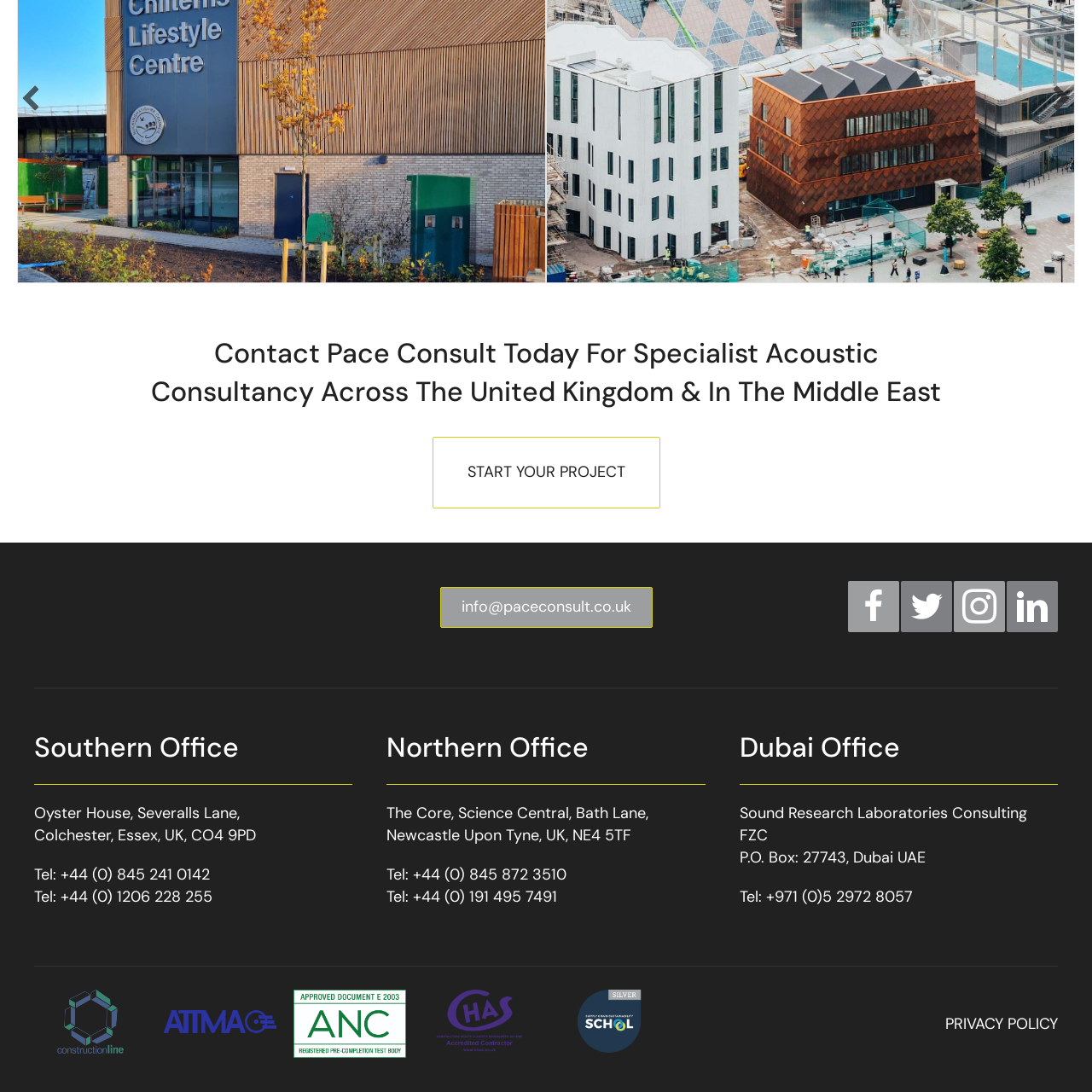Review the image closely and give a comprehensive answer to the question: What is the purpose of the 'START YOUR PROJECT' button?

I inferred the purpose of the 'START YOUR PROJECT' button by its location and context on the webpage, which suggests that it is a call-to-action to initiate a project with Pace Consult.